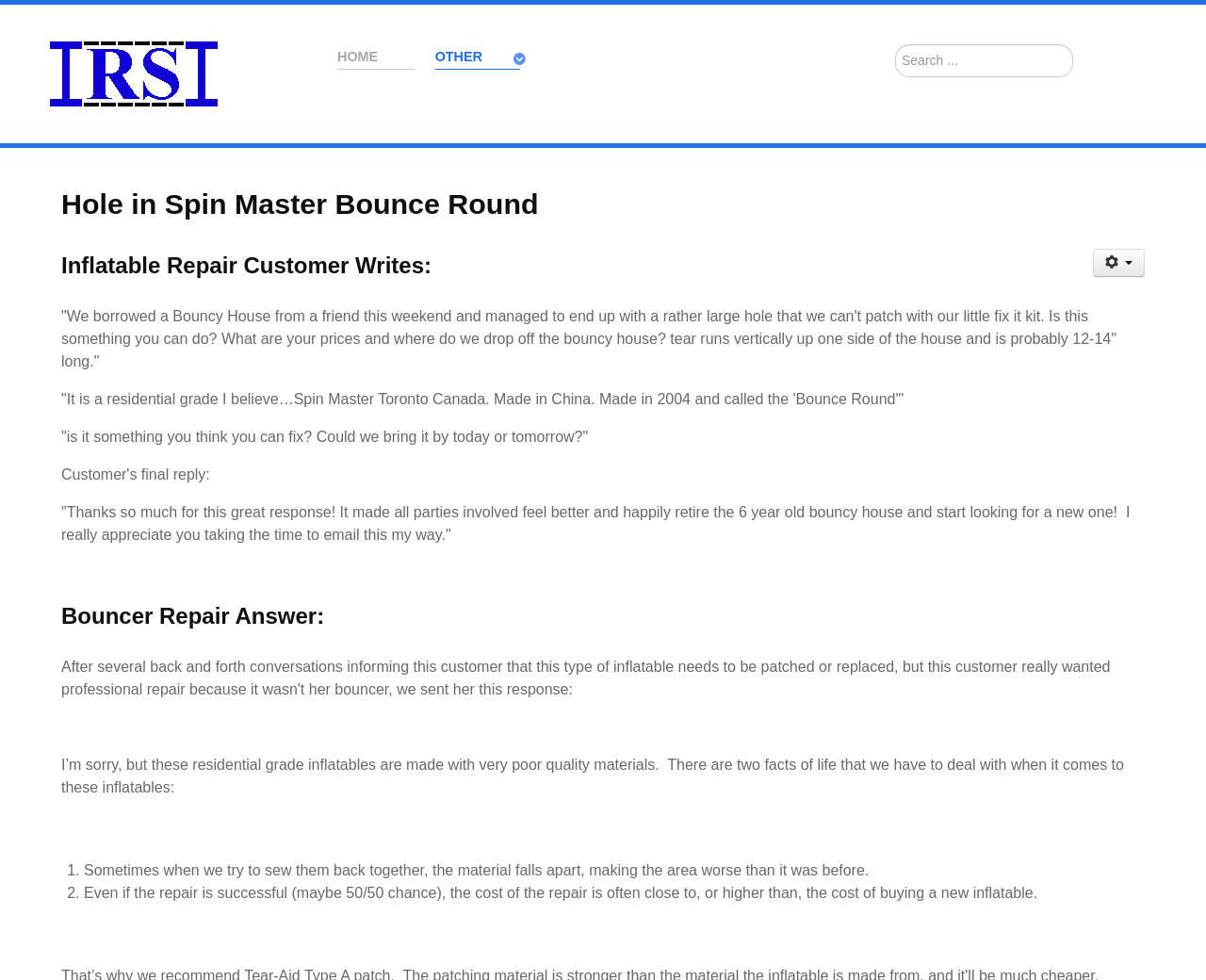What is the topic of the customer's inquiry?
Based on the image, answer the question with as much detail as possible.

The customer is inquiring about repairing a bouncy house, specifically a Spin Master Bounce Round, which has a large hole that cannot be patched with a fix-it kit.